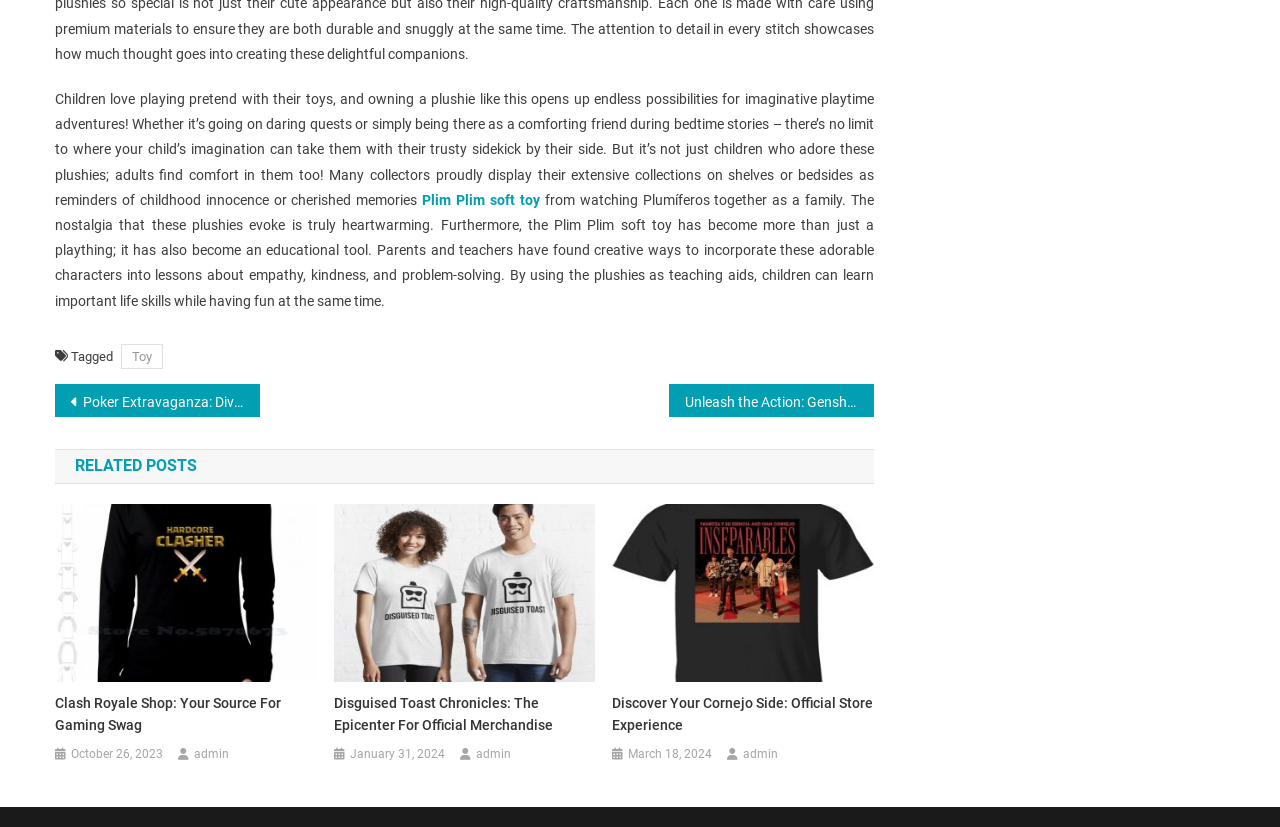Who is the author of the posts?
Examine the image and provide an in-depth answer to the question.

The author of the posts is indicated by the link 'admin' which appears below each post, suggesting that the same author, 'admin', wrote all the posts.